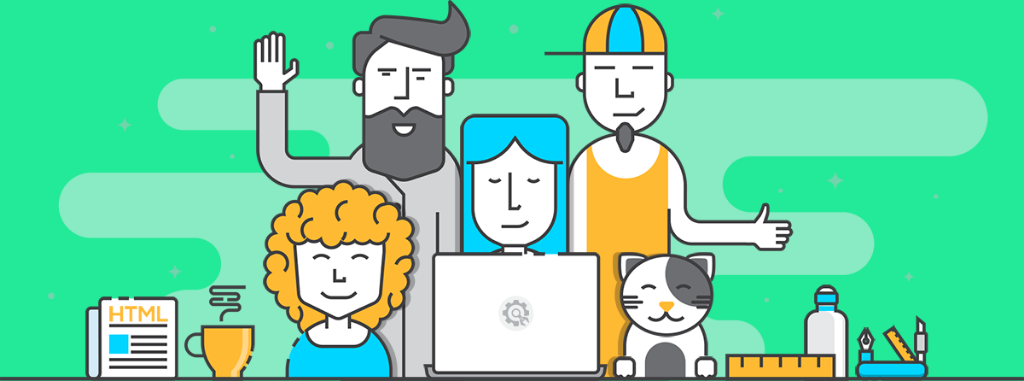Explain what the image portrays in a detailed manner.

The image features a vibrant and playful illustration depicting a diverse group of individuals enthusiastically showcasing teamwork and creativity in a modern workspace. Central to the scene is a person sitting at a laptop, exuding concentration yet joy, flanked by four animated characters who contribute to a warm and inviting atmosphere. On the left, a cheerful figure signifies engaged learning with an open notebook and a coffee cup, while a curly-haired individual stands out with a bright smile. 

To the right, a casual character in a tank top and cap gives a thumbs up, embodying a spirit of encouragement. Completing the scene is a playful cat reclining beside a ruler and various stationery items, enhancing the relaxed yet productive environment. The background radiates a fresh green hue, adding to the sense of harmony and collaboration within this artistic representation of a creative team at work. Above the group, a heading notes that the website is currently undergoing an upgrade, promising users an improved experience soon.